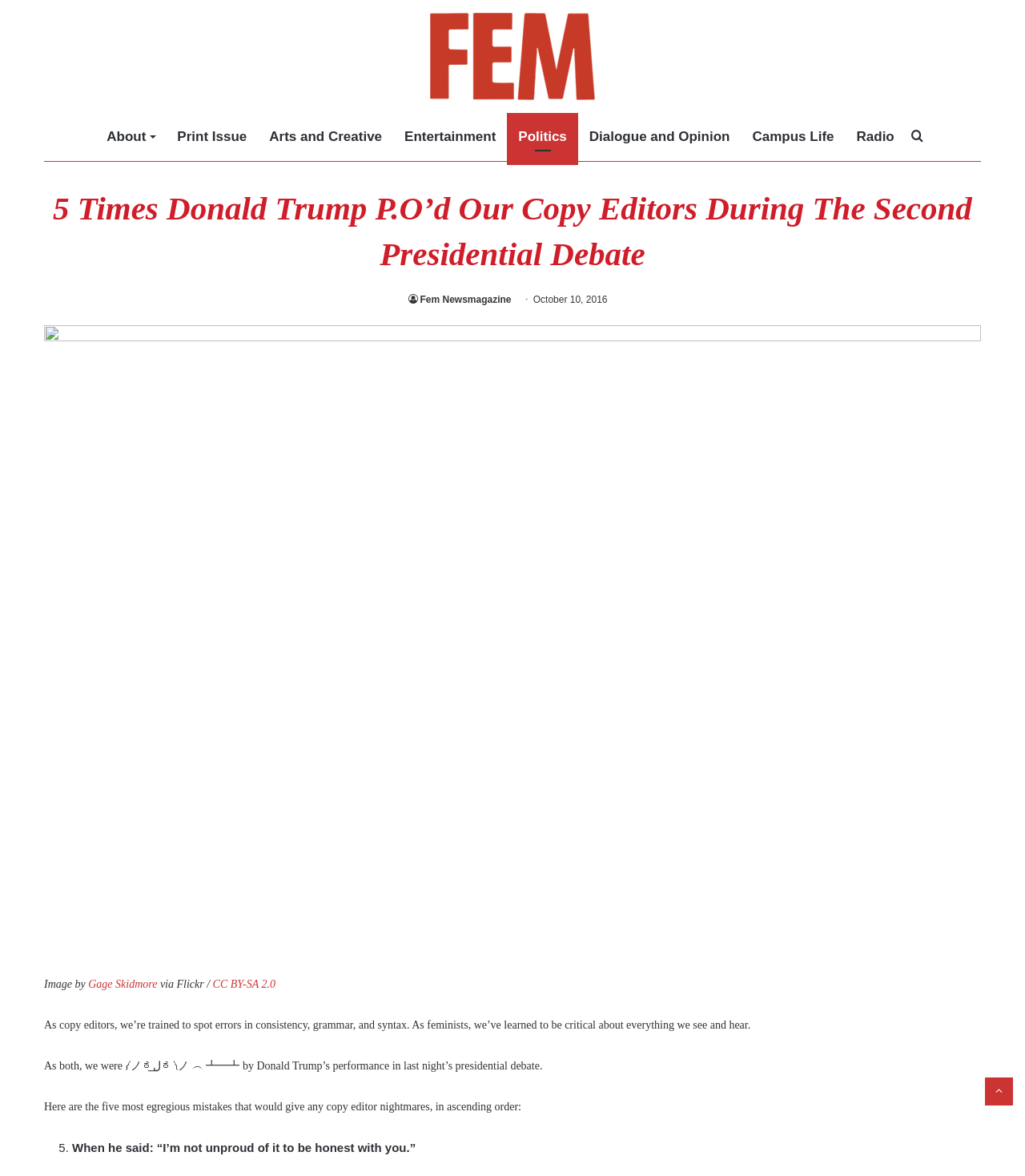Find the bounding box coordinates of the clickable element required to execute the following instruction: "Click on the 'About' link". Provide the coordinates as four float numbers between 0 and 1, i.e., [left, top, right, bottom].

[0.093, 0.096, 0.162, 0.137]